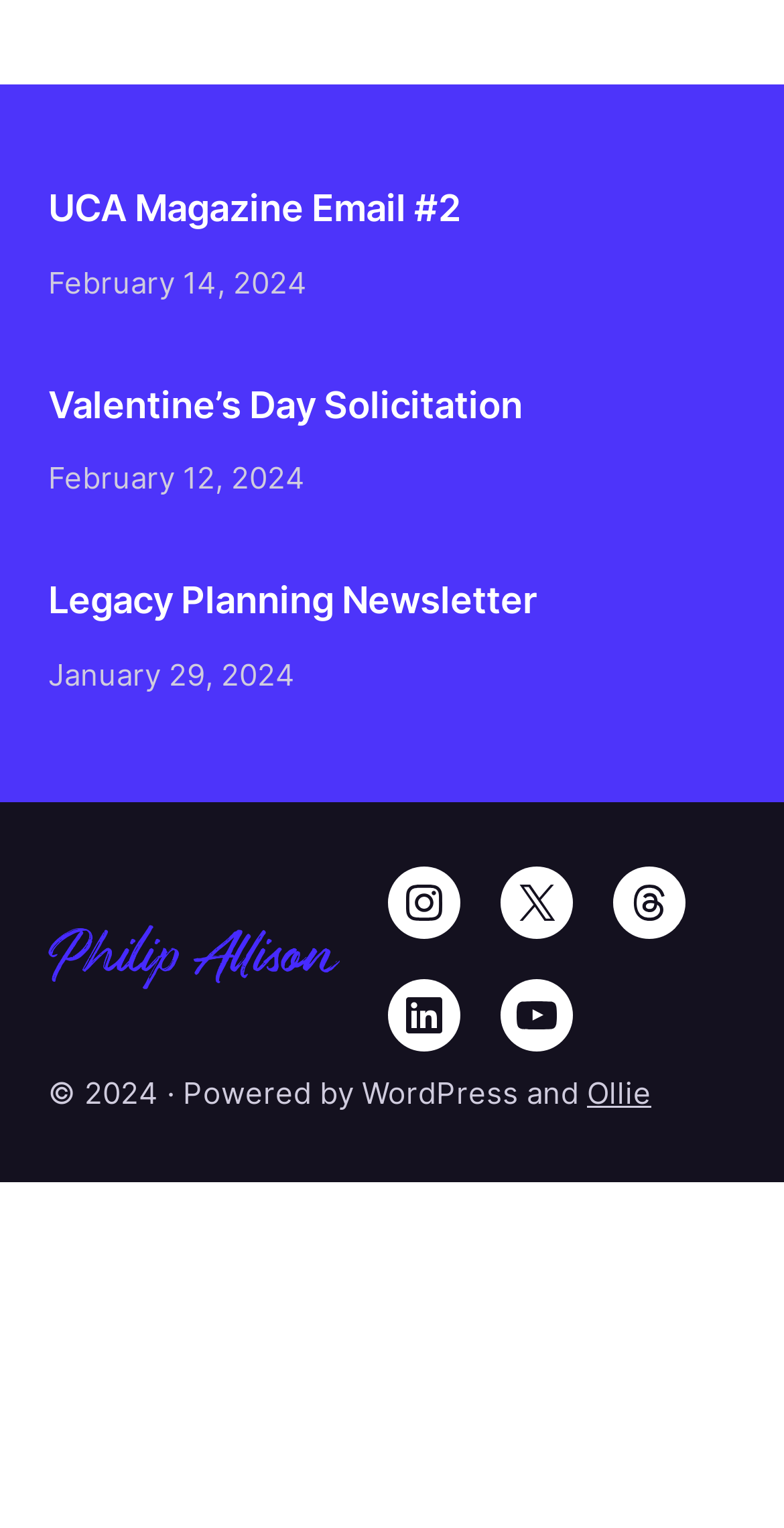Kindly respond to the following question with a single word or a brief phrase: 
How many social media links are present in the webpage?

4